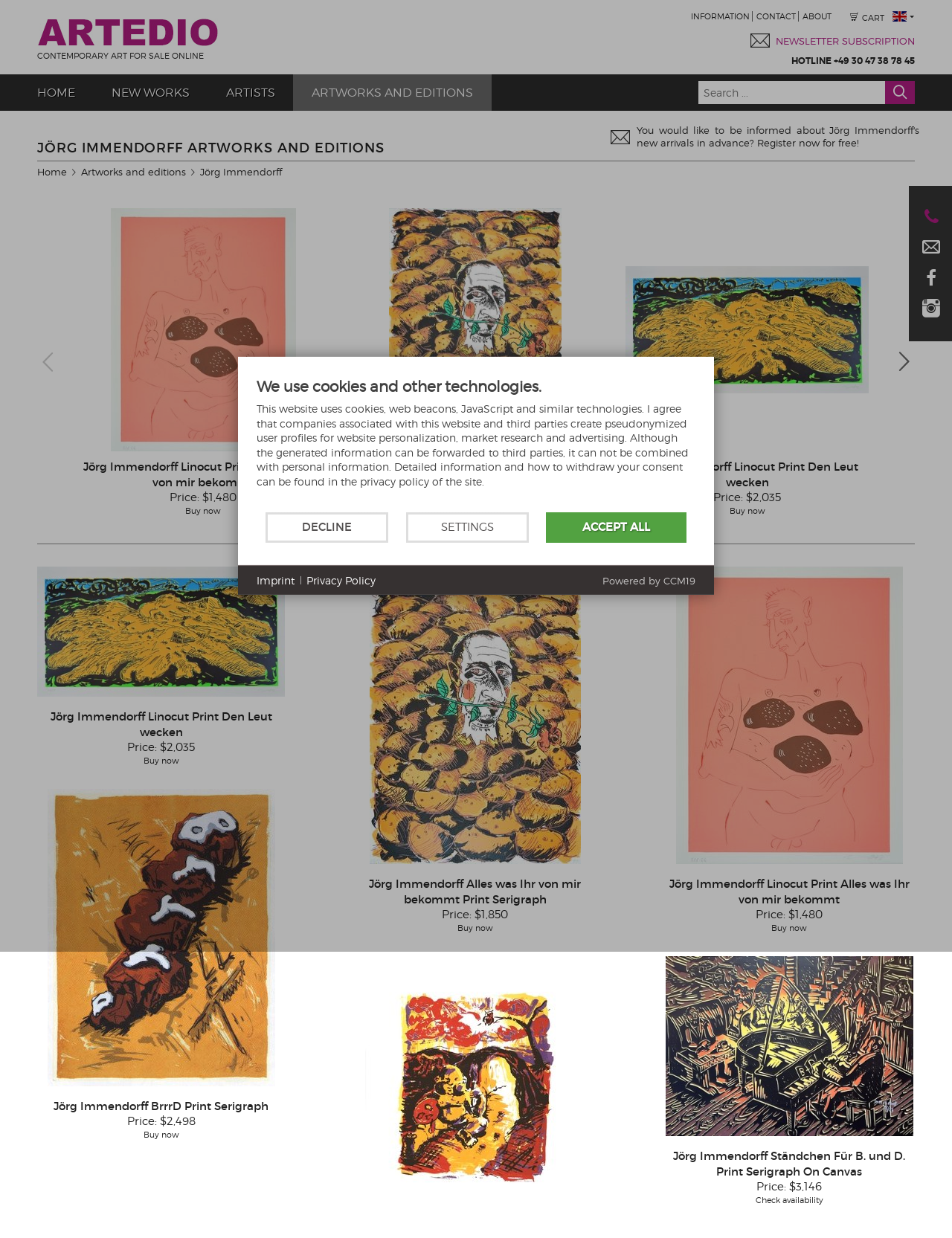Locate the bounding box coordinates of the area where you should click to accomplish the instruction: "View 'Jörg Immendorff Linocut Print Alles was Ihr von mir bekommt' artwork".

[0.086, 0.168, 0.341, 0.365]